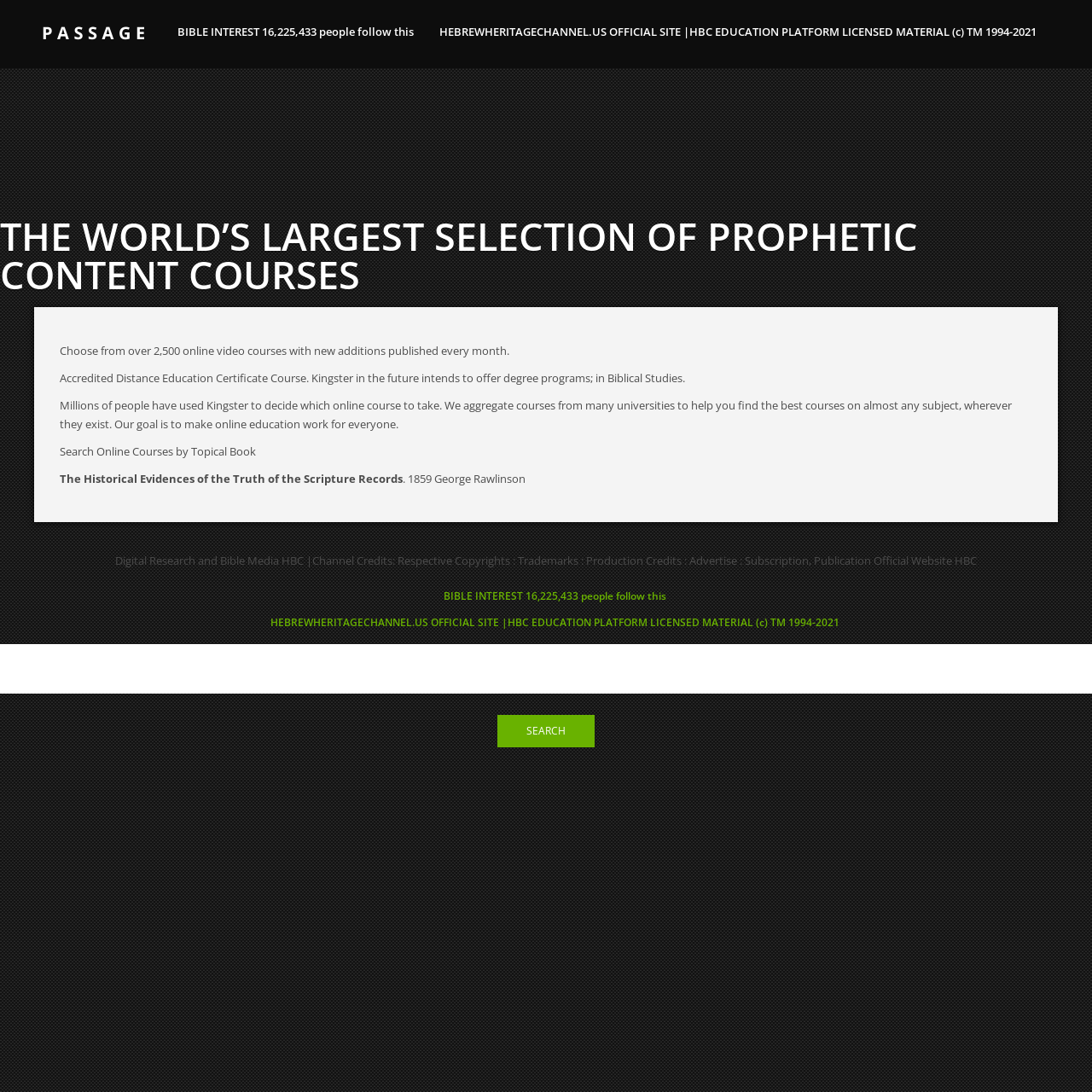What is the author of the book mentioned?
Look at the image and respond with a single word or a short phrase.

George Rawlinson